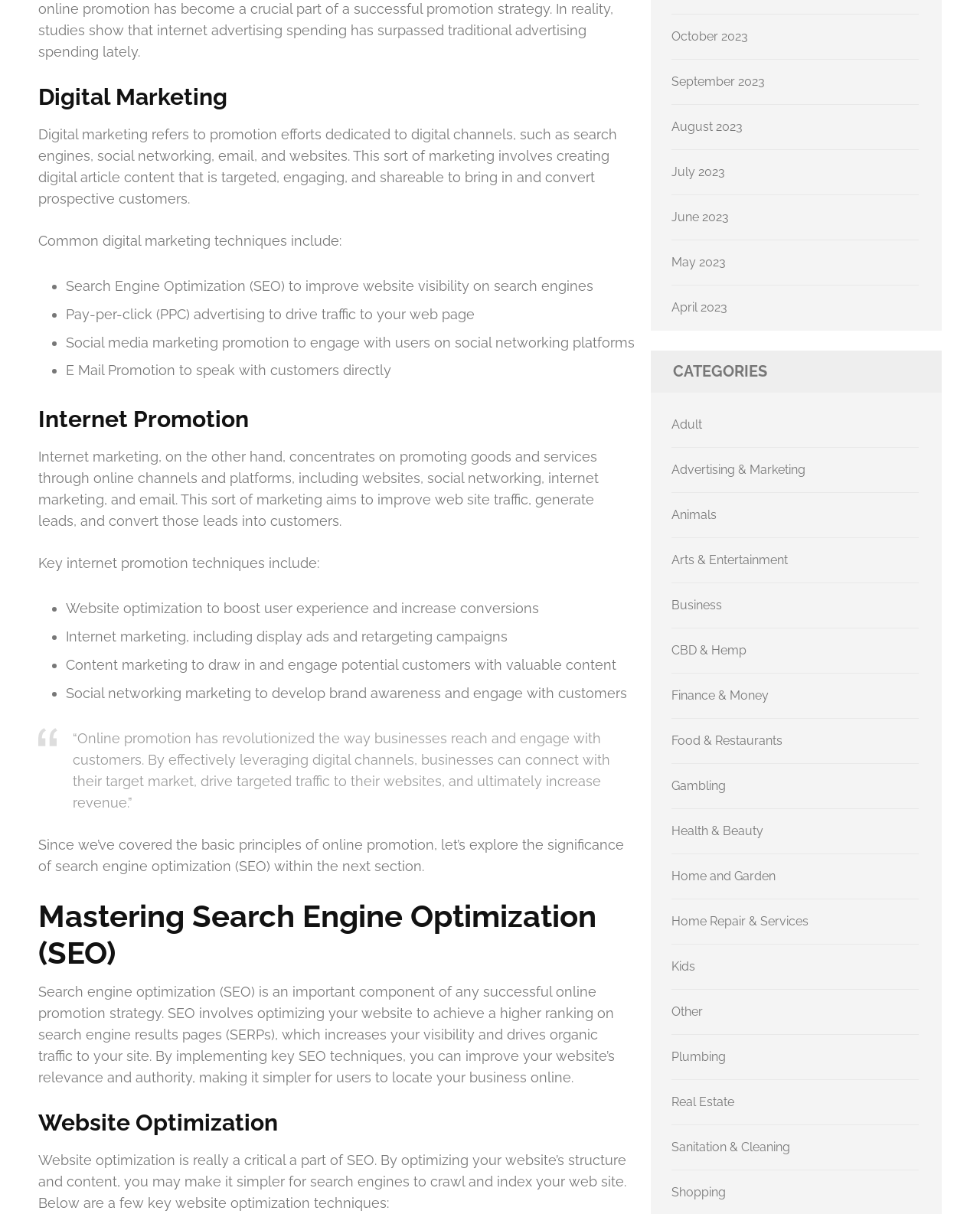Answer the question using only one word or a concise phrase: What are some common digital marketing techniques?

SEO, PPC, social media marketing, email promotion